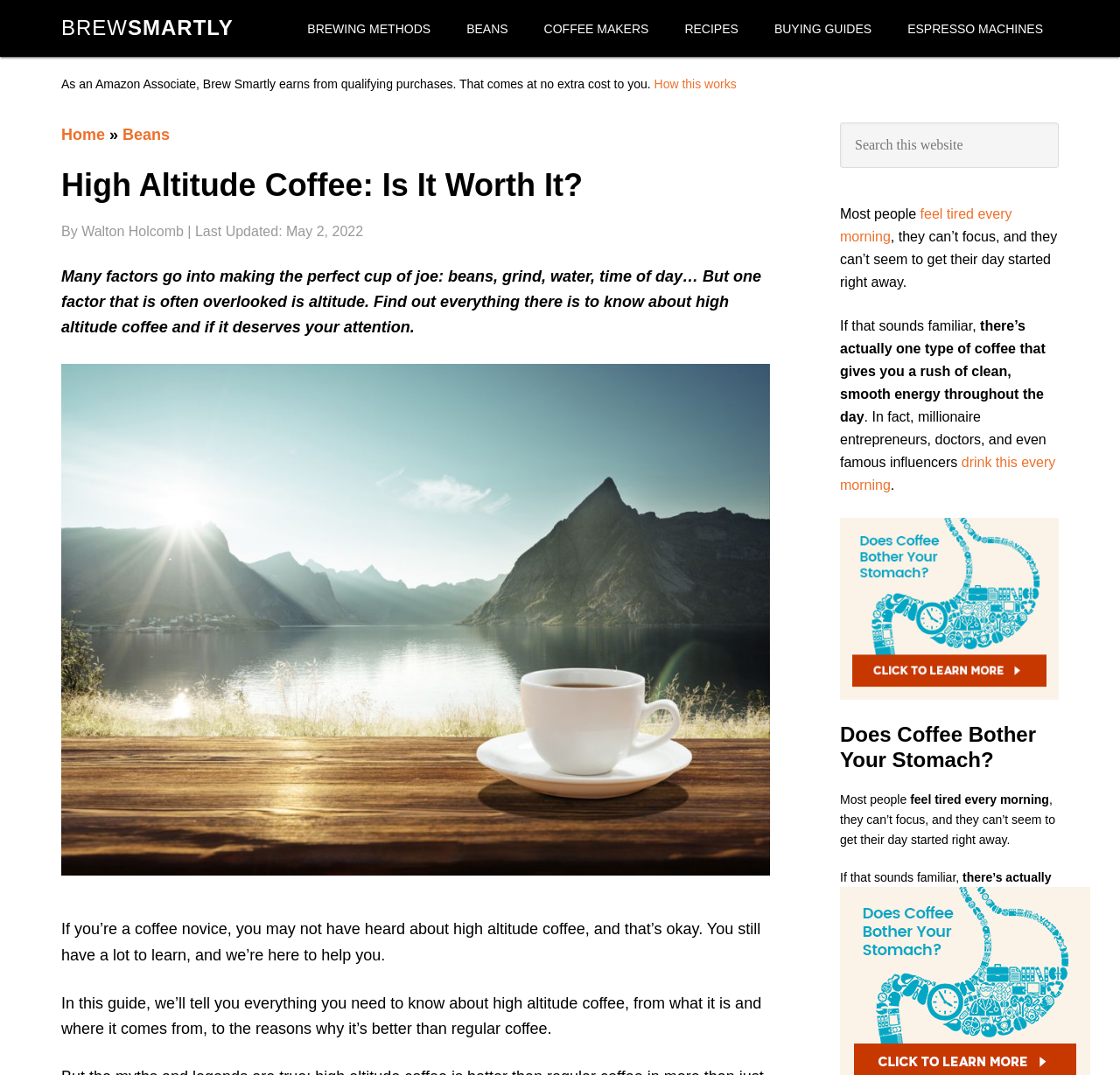Please find the bounding box coordinates of the element that you should click to achieve the following instruction: "Click on the 'BREWING METHODS' link". The coordinates should be presented as four float numbers between 0 and 1: [left, top, right, bottom].

[0.26, 0.0, 0.399, 0.053]